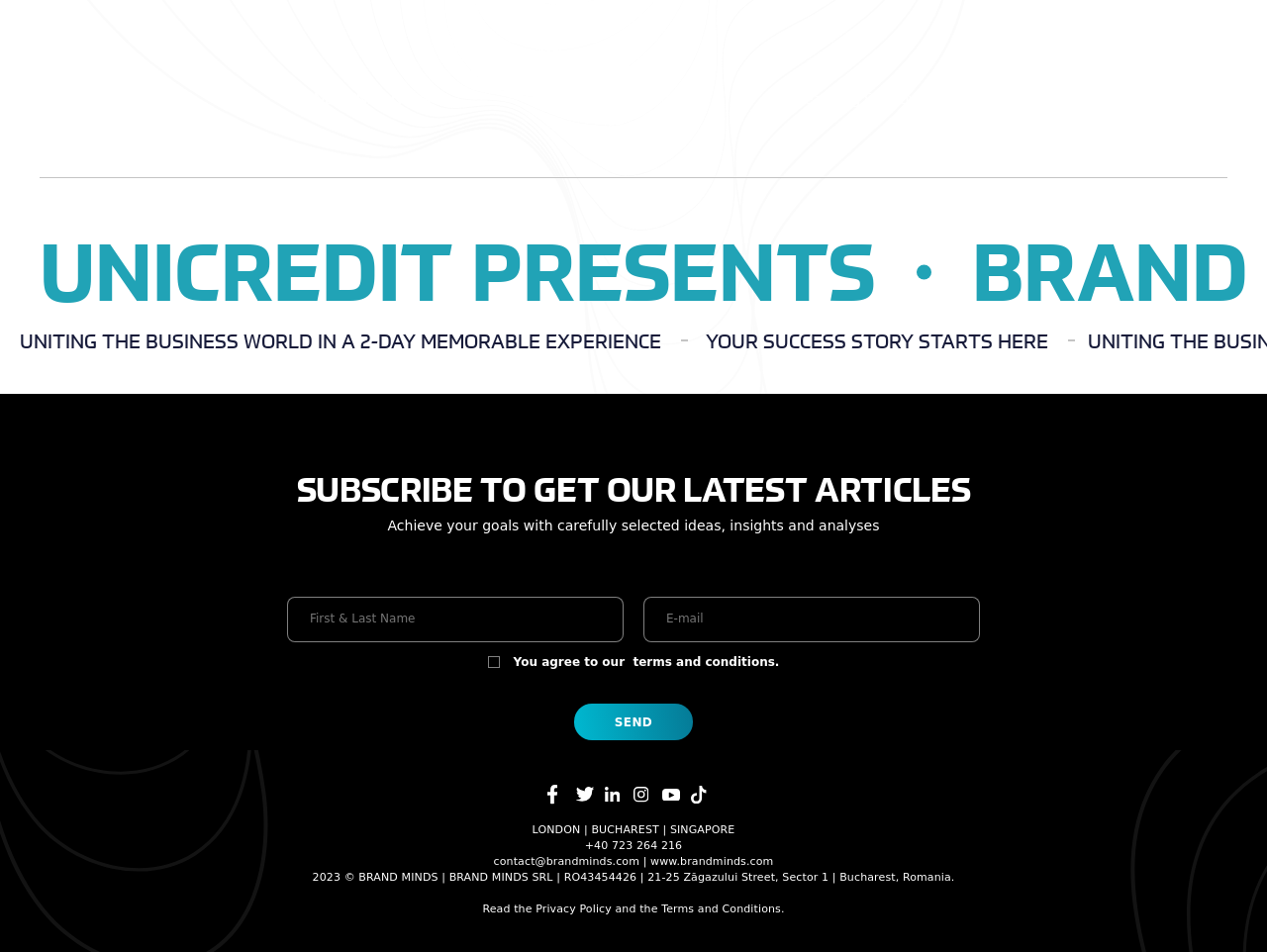Please indicate the bounding box coordinates of the element's region to be clicked to achieve the instruction: "Visit the Facebook page". Provide the coordinates as four float numbers between 0 and 1, i.e., [left, top, right, bottom].

[0.432, 0.824, 0.455, 0.845]